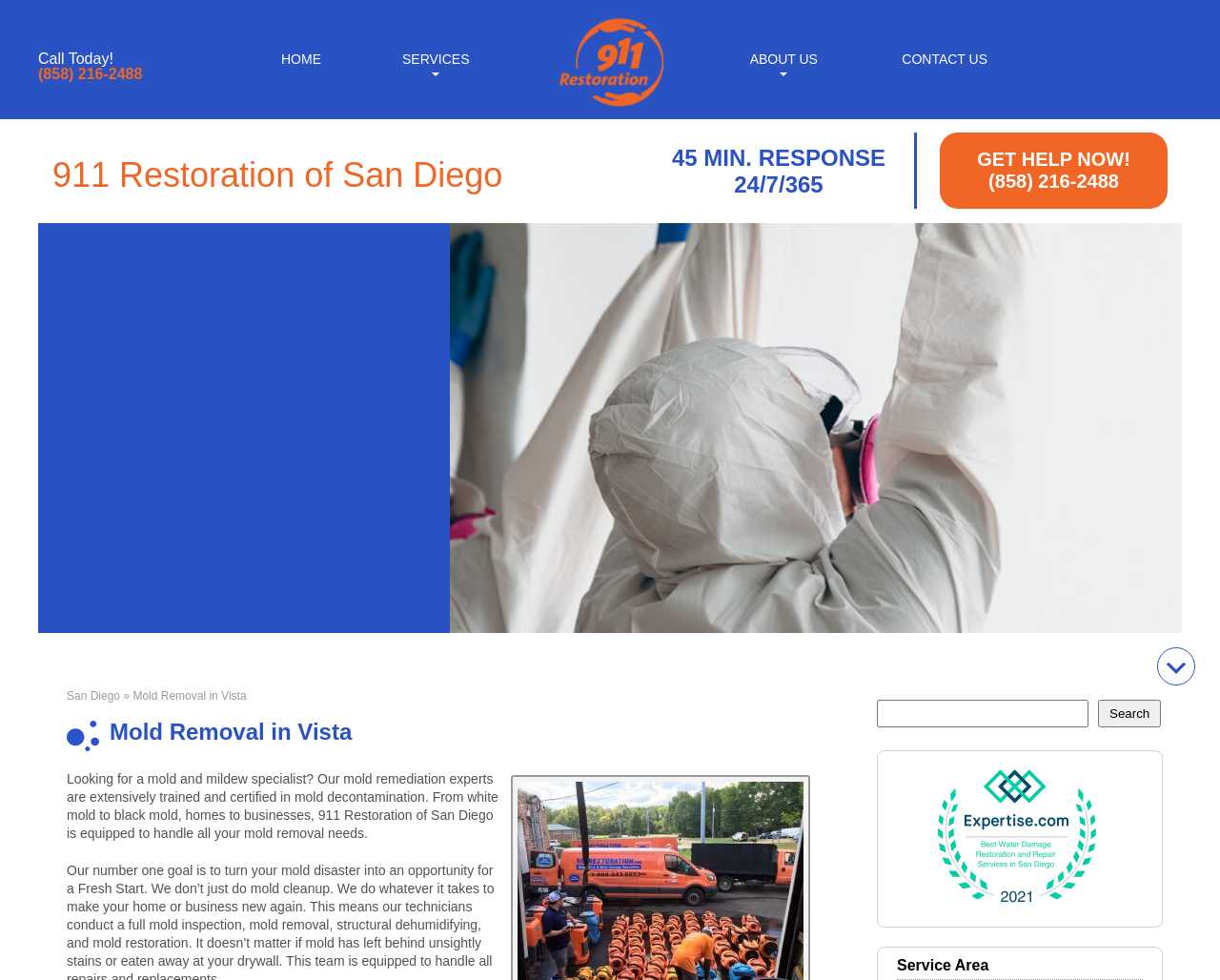Determine the bounding box coordinates of the clickable element to achieve the following action: 'Click on the HOME link'. Provide the coordinates as four float values between 0 and 1, formatted as [left, top, right, bottom].

[0.223, 0.047, 0.271, 0.072]